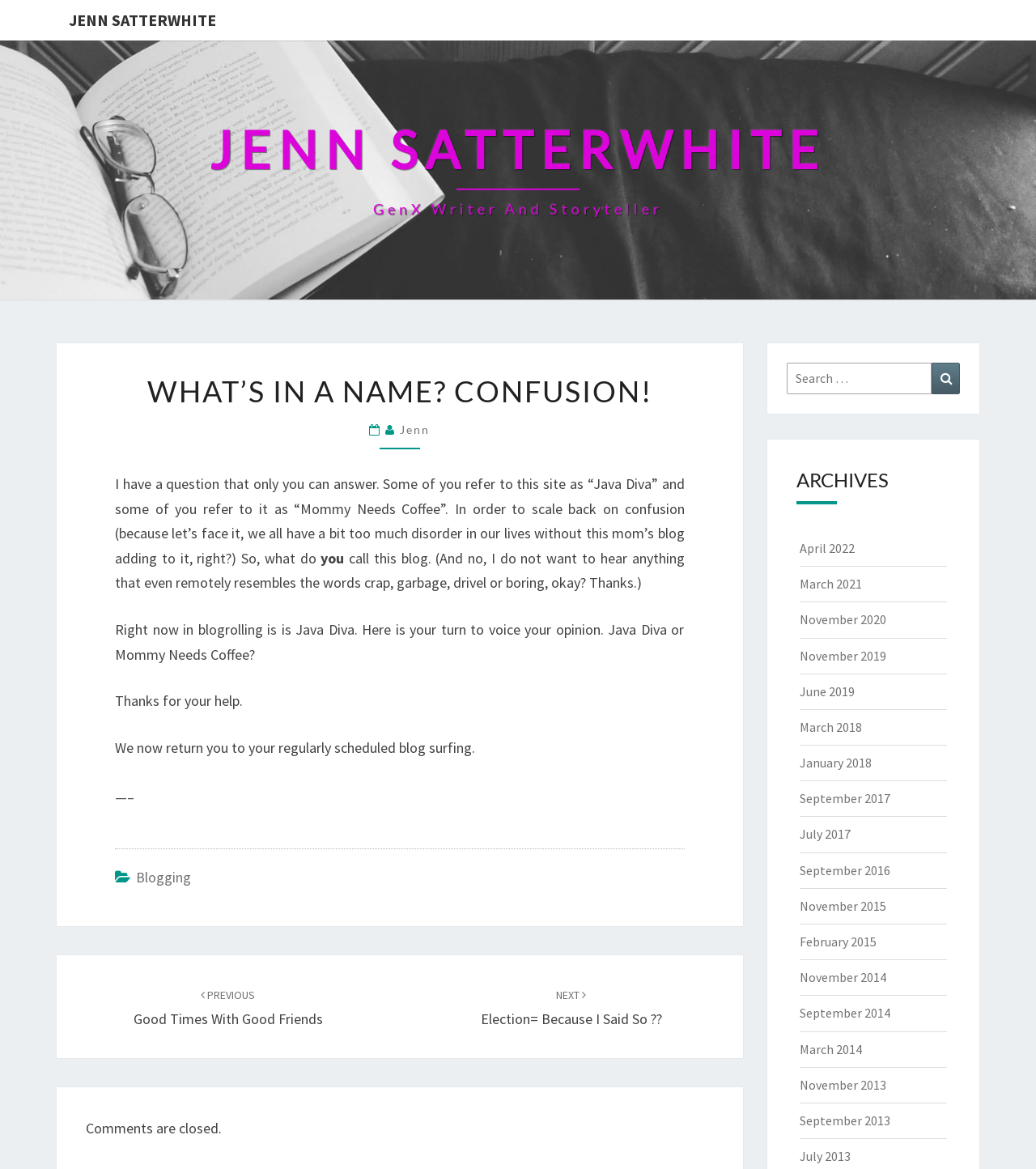Using the webpage screenshot and the element description blogging, determine the bounding box coordinates. Specify the coordinates in the format (top-left x, top-left y, bottom-right x, bottom-right y) with values ranging from 0 to 1.

[0.131, 0.742, 0.184, 0.758]